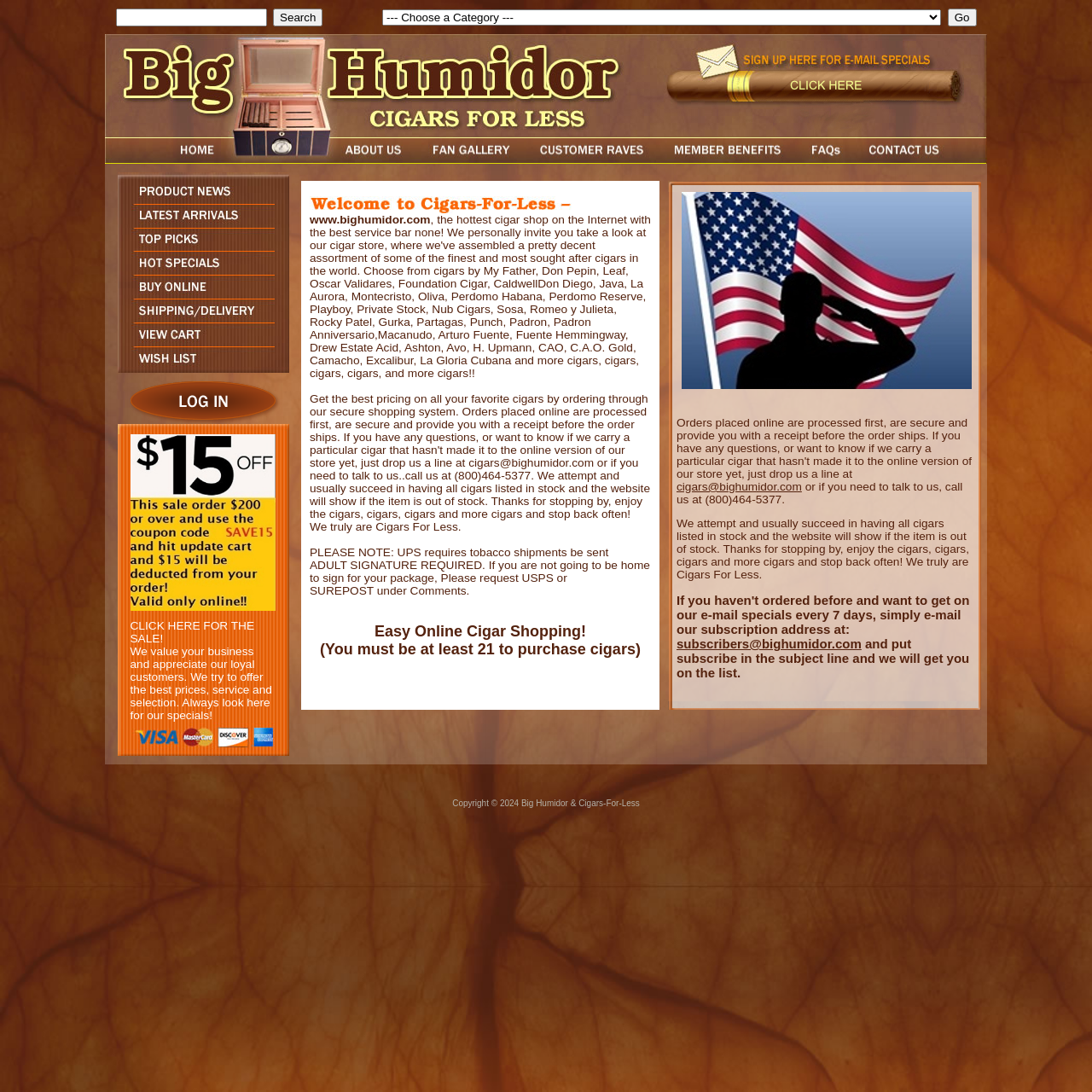Could you find the bounding box coordinates of the clickable area to complete this instruction: "Search for cigars"?

[0.106, 0.008, 0.244, 0.024]